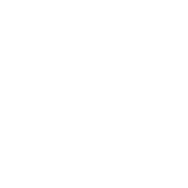Is the lamp part of a curated selection?
Using the picture, provide a one-word or short phrase answer.

Yes